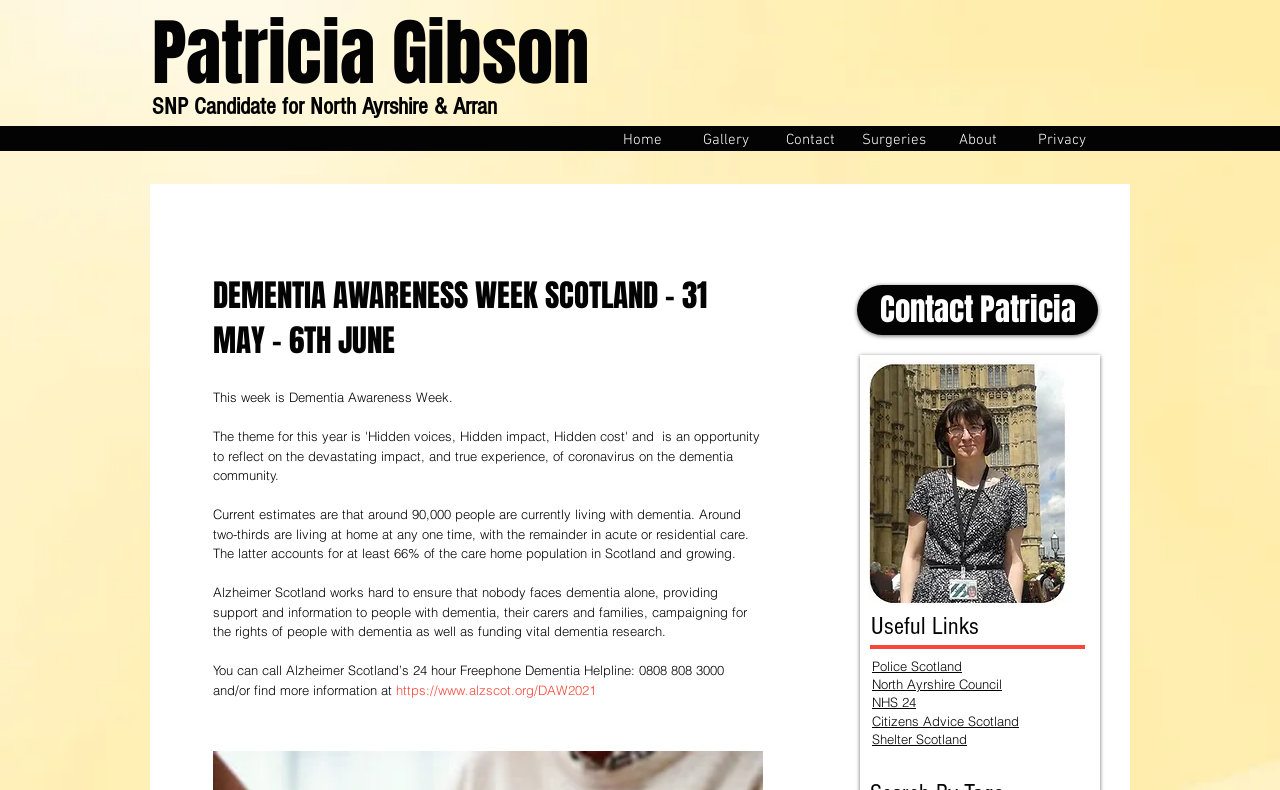Answer the question using only a single word or phrase: 
How many people are currently living with dementia in Scotland?

around 90,000